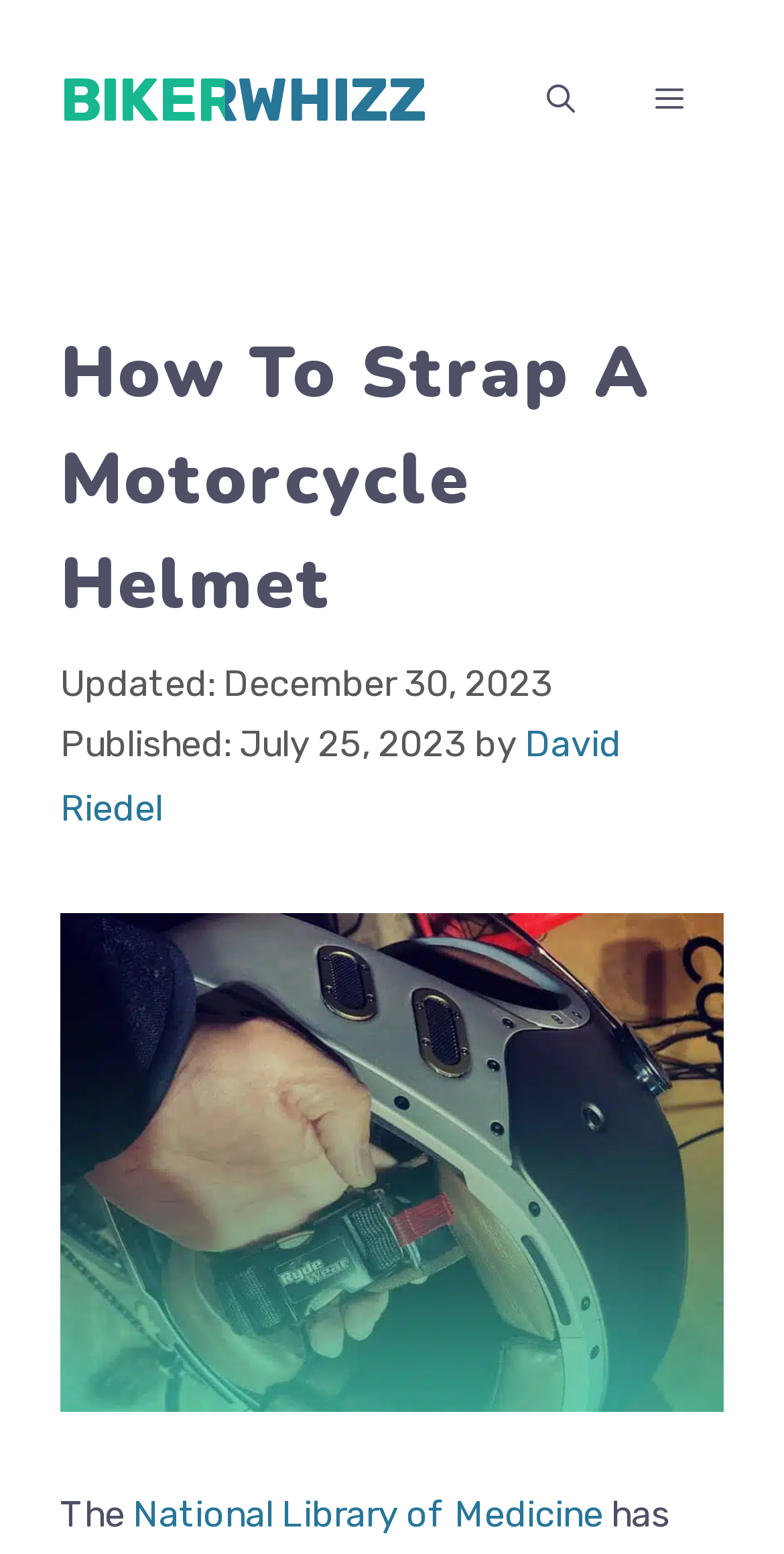Provide a thorough description of the webpage's content and layout.

The webpage is about learning how to properly strap a motorcycle helmet for maximum safety and comfort during a ride. At the top of the page, there is a banner with the site's name "BIKERWHIZZ" on the left and a navigation menu on the right, which includes a search bar and a menu button. 

Below the banner, there is a header section that contains the title "How To Strap A Motorcycle Helmet" in a large font, followed by two timestamps, "December 30, 2023" and "July 25, 2023", and the author's name "David Riedel" with a link to his profile. 

To the right of the title, there is a large image related to strapping a motorcycle helmet. Below the image, there is a paragraph of text that starts with "The" and mentions the "National Library of Medicine" with a link to it.